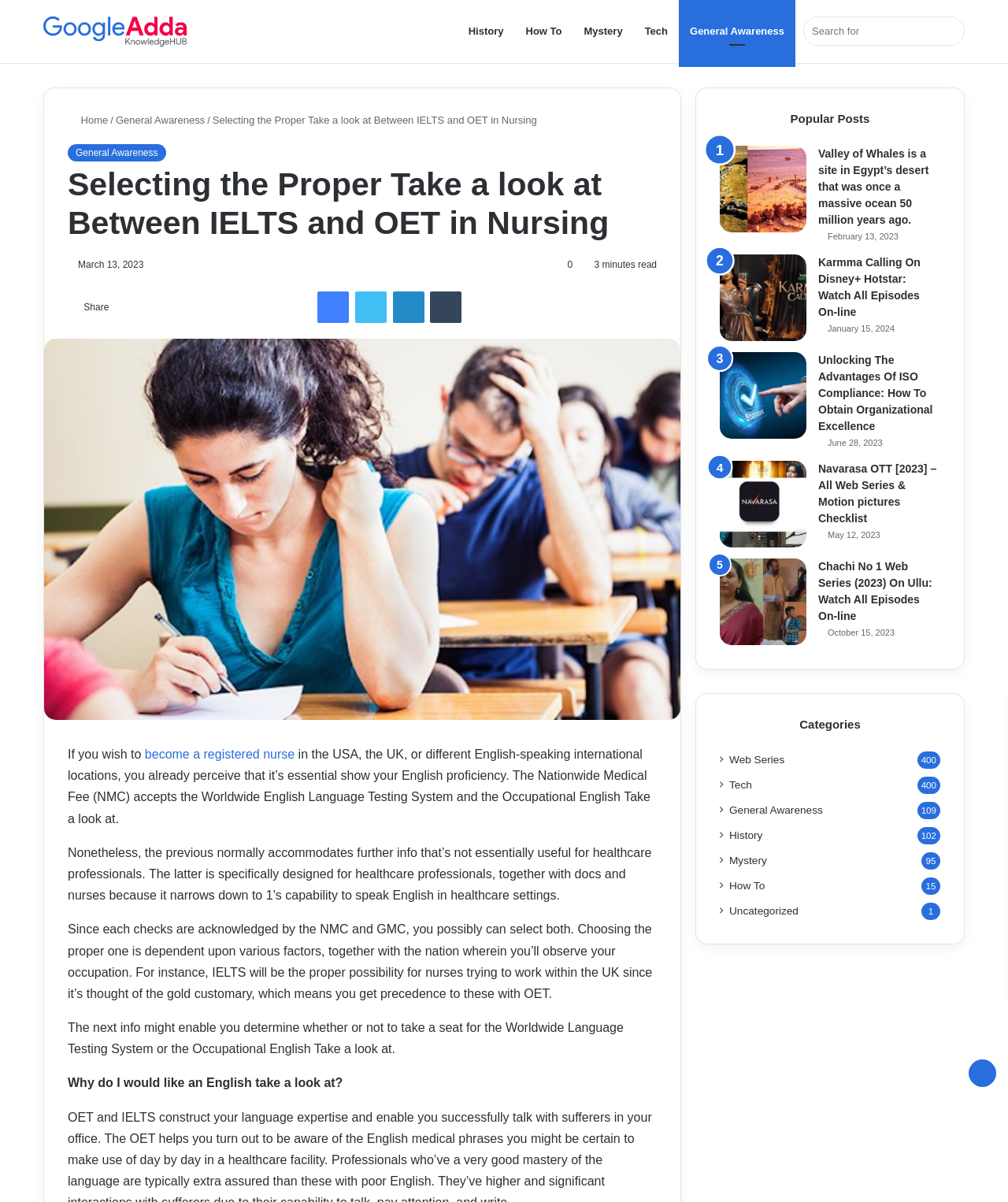Craft a detailed narrative of the webpage's structure and content.

This webpage is about selecting the proper English proficiency test for nursing professionals, specifically between IELTS and OET. The page has a navigation menu at the top with links to "History", "How To", "Mystery", "Tech", and "General Awareness". Below the navigation menu, there is a header section with a link to "Home" and a breadcrumb trail showing the current page's title, "Selecting the Proper Test Between IELTS and OET in Nursing". 

The main content of the page is divided into several sections. The first section explains the importance of English proficiency for nursing professionals and how both IELTS and OET are accepted by the National Medical Commission (NMC). The second section compares the two tests, highlighting the differences in their content and focus. 

On the right-hand side of the page, there is a sidebar with a list of popular posts, each with a link and an accompanying image. The posts are about various topics, including Valley of Whales, Karmma Calling, ISO compliance, and Navarasa OTT. 

At the bottom of the page, there are links to categories, including Web Series, Tech, General Awareness, History, Mystery, How To, and Uncategorized, each with a corresponding number of posts. A "Back to top" button is located at the bottom right corner of the page.